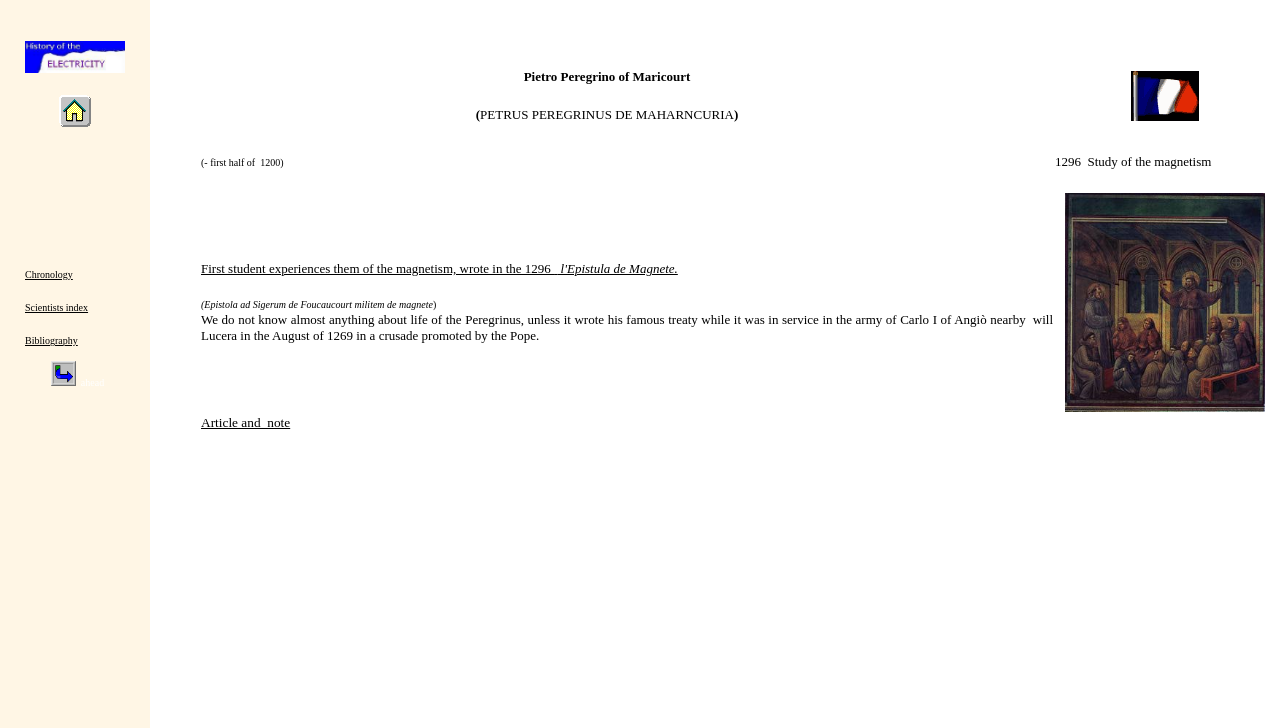What is the function of the 'ahead' link at the bottom of the webpage? Analyze the screenshot and reply with just one word or a short phrase.

Go to next page